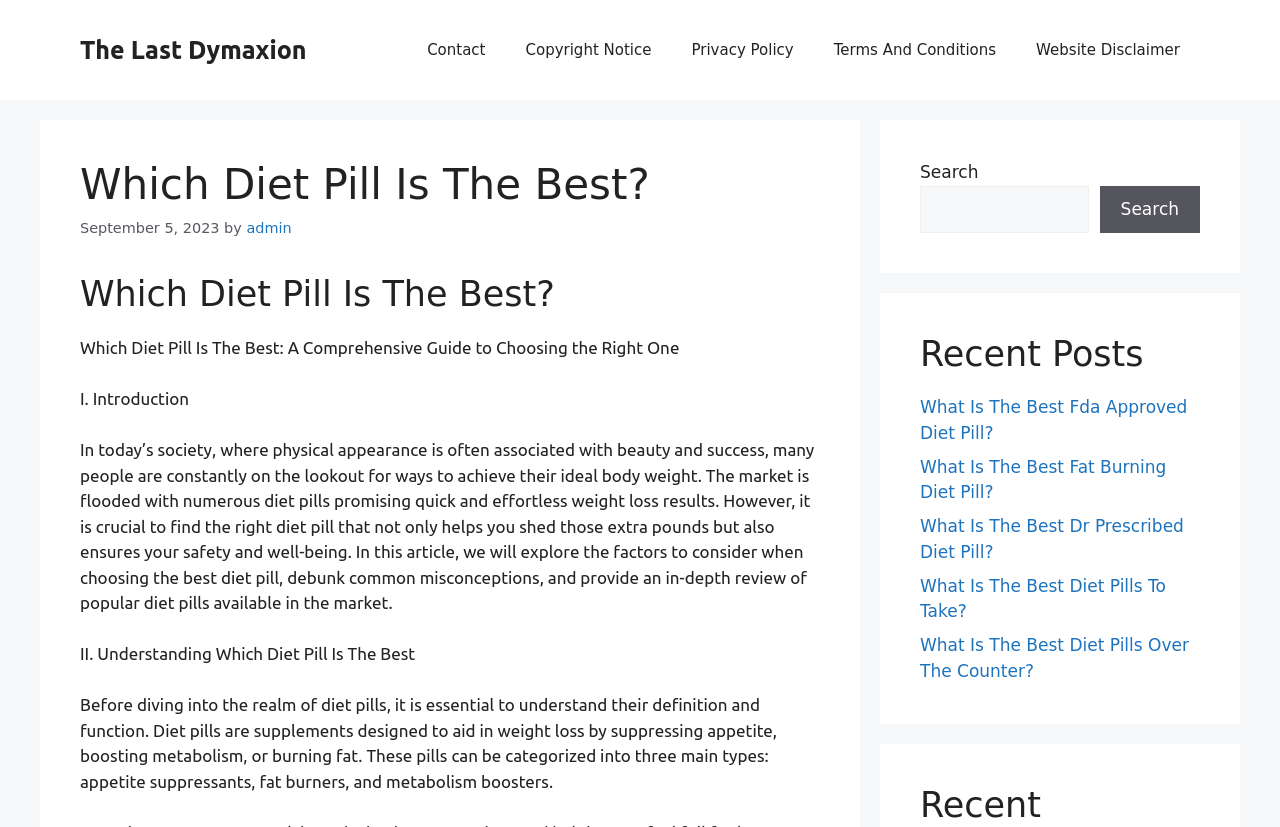How many recent posts are listed?
Examine the webpage screenshot and provide an in-depth answer to the question.

In the complementary element, there is a heading element with the text 'Recent Posts', followed by five link elements with different post titles. Therefore, there are five recent posts listed.